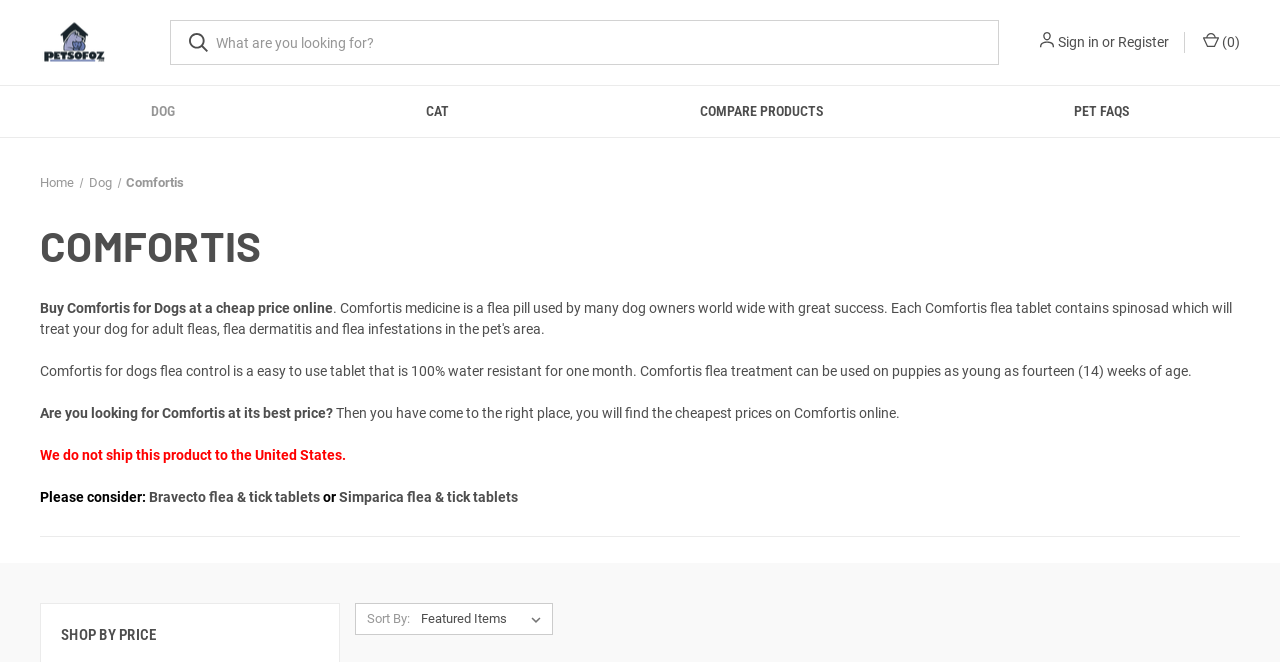Identify and provide the bounding box coordinates of the UI element described: "Bravecto flea & tick tablets". The coordinates should be formatted as [left, top, right, bottom], with each number being a float between 0 and 1.

[0.116, 0.738, 0.25, 0.762]